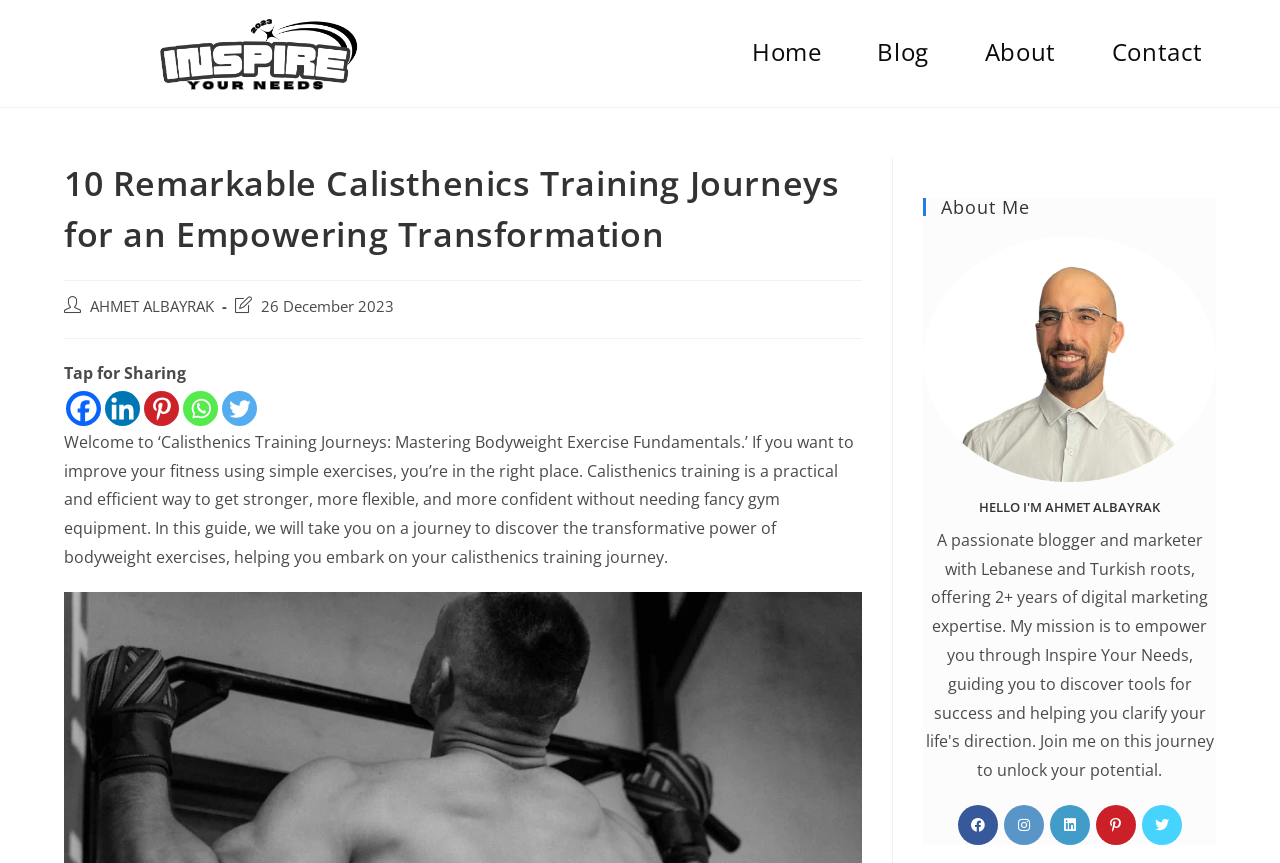Who is the author of this post?
Provide an in-depth and detailed answer to the question.

The author's name is mentioned in the 'Post author:' section, which is located below the main heading of the webpage.